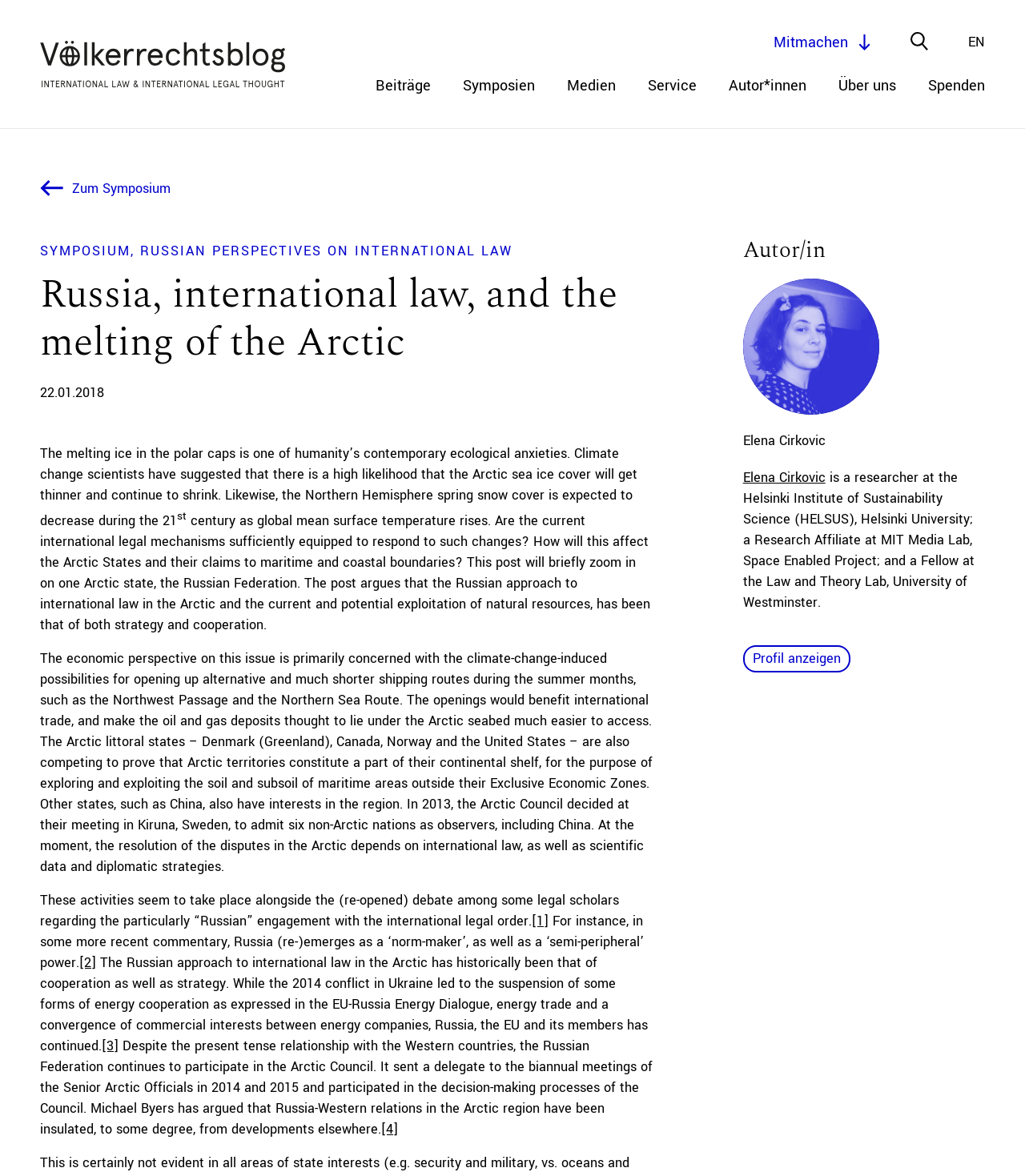Who is the author of the article?
Observe the image and answer the question with a one-word or short phrase response.

Elena Cirkovic